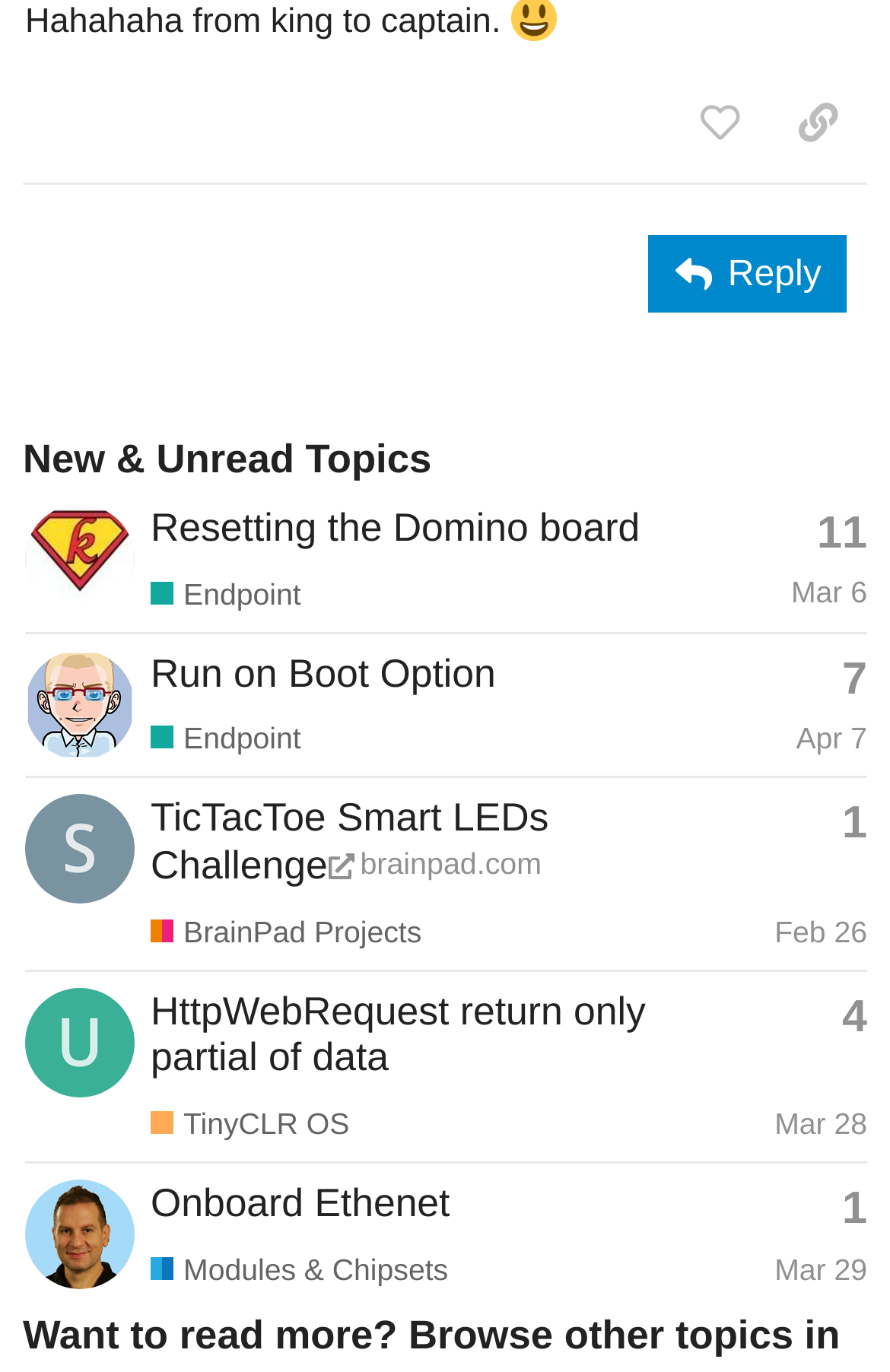Using the information shown in the image, answer the question with as much detail as possible: When was the topic 'HttpWebRequest return only partial of data' created?

I found the gridcell element containing the topic 'HttpWebRequest return only partial of data' and looked for the generic element with the text 'Created: Mar 26, 2024 12:38 pm', which indicates that the topic was created on Mar 26, 2024.